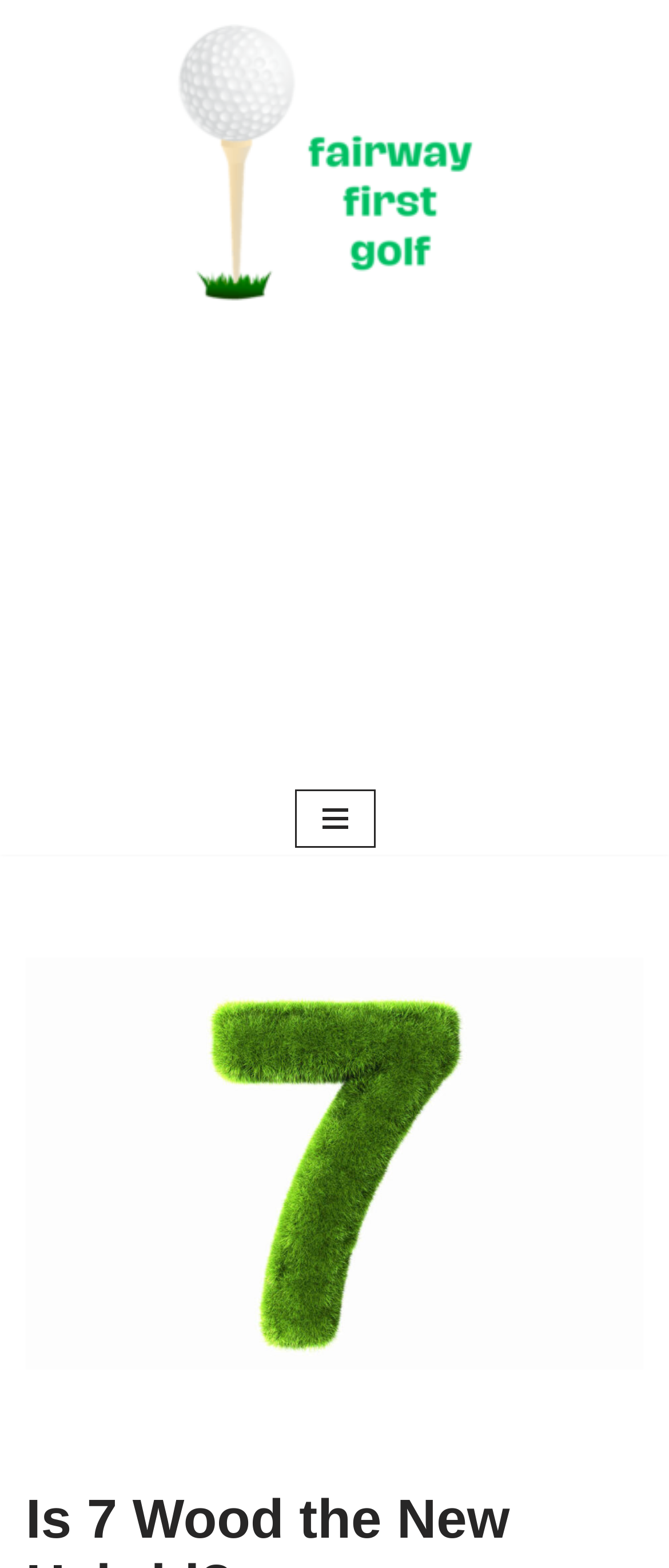What is the navigation menu button's status?
Refer to the image and provide a detailed answer to the question.

I found the navigation menu button's status by looking at the button element with the description 'Navigation Menu' which has an attribute 'expanded' set to 'False'.